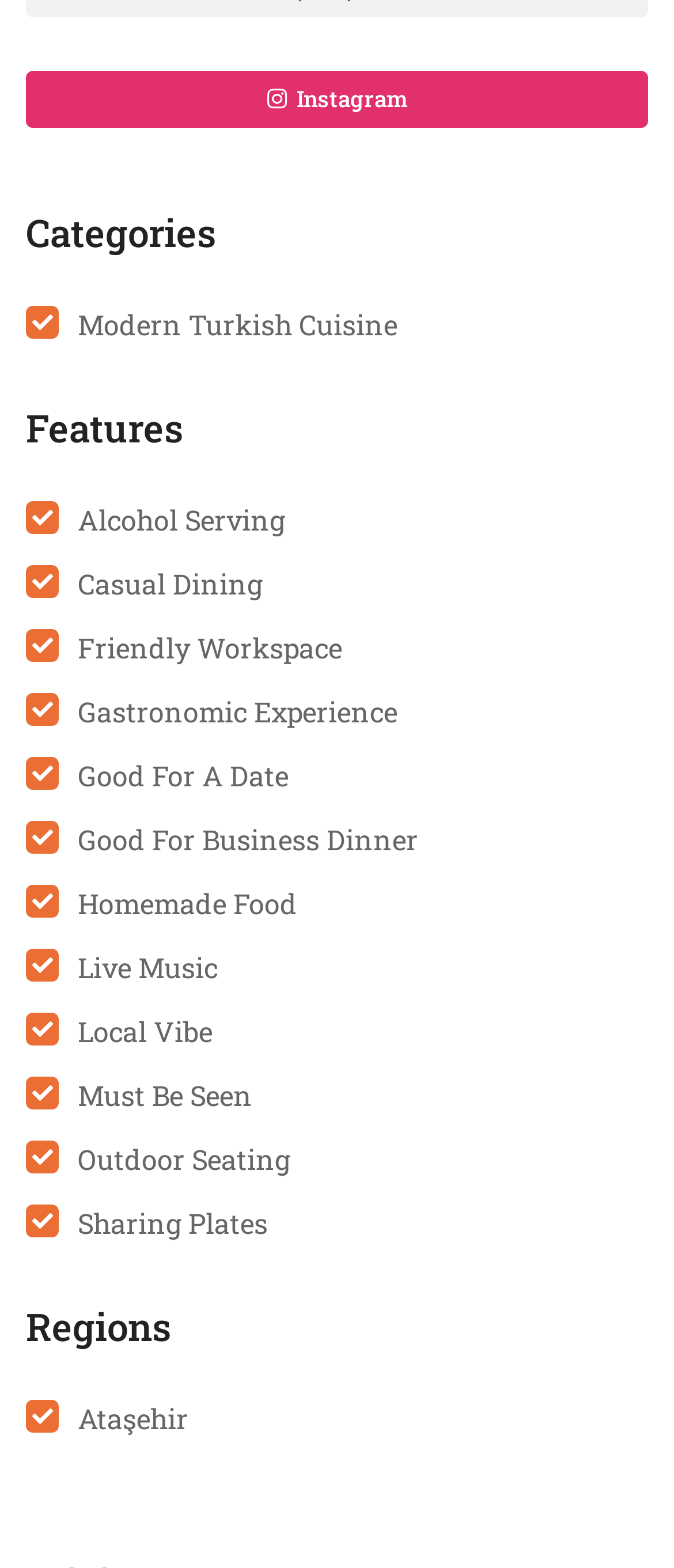Give a concise answer using only one word or phrase for this question:
How many features are listed?

12